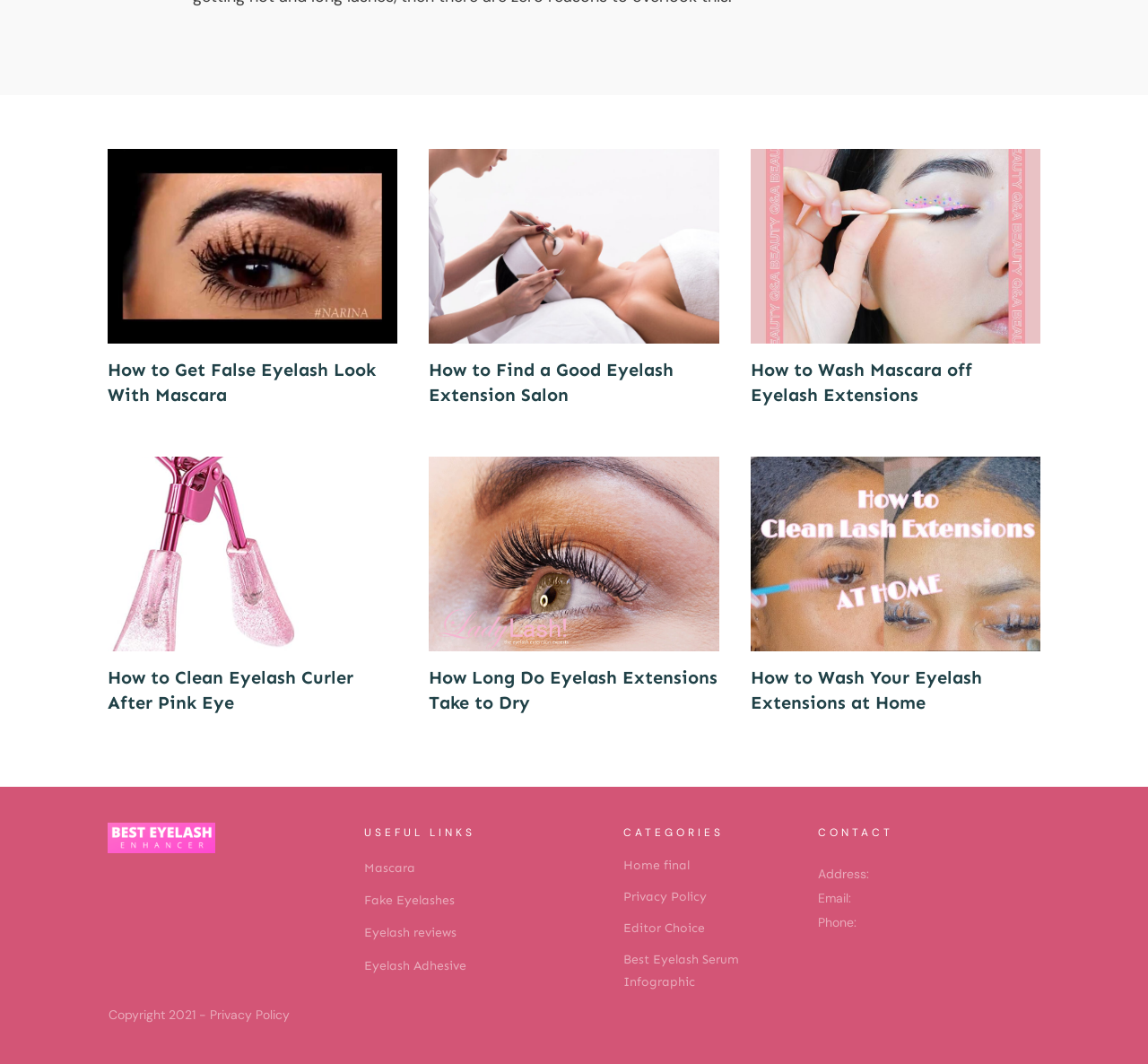Please specify the bounding box coordinates of the element that should be clicked to execute the given instruction: 'Click on 'How to Get False Eyelash Look With Mascara''. Ensure the coordinates are four float numbers between 0 and 1, expressed as [left, top, right, bottom].

[0.094, 0.337, 0.327, 0.381]